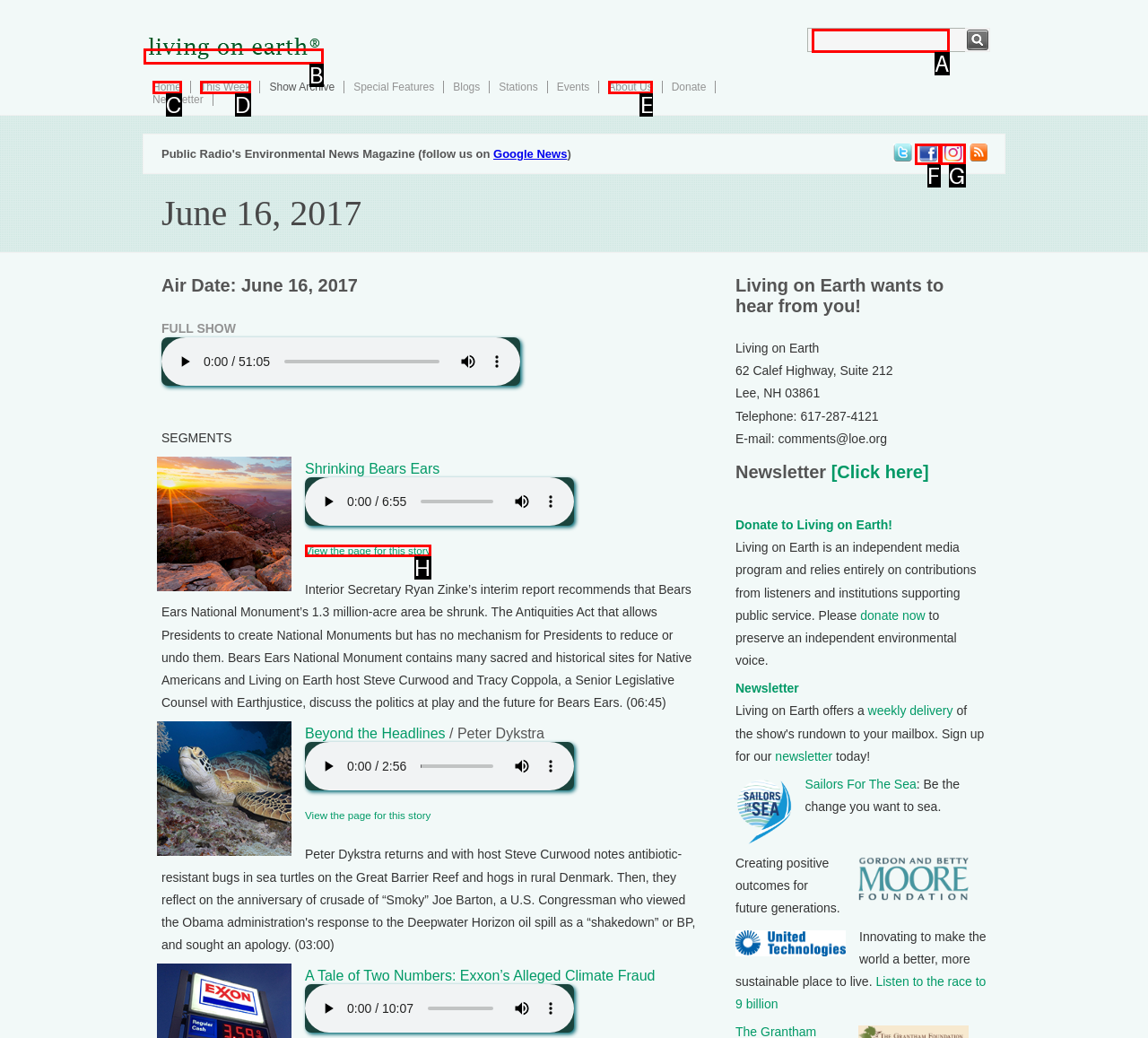Based on the task: View the page for 'Shrinking Bears Ears' story, which UI element should be clicked? Answer with the letter that corresponds to the correct option from the choices given.

H